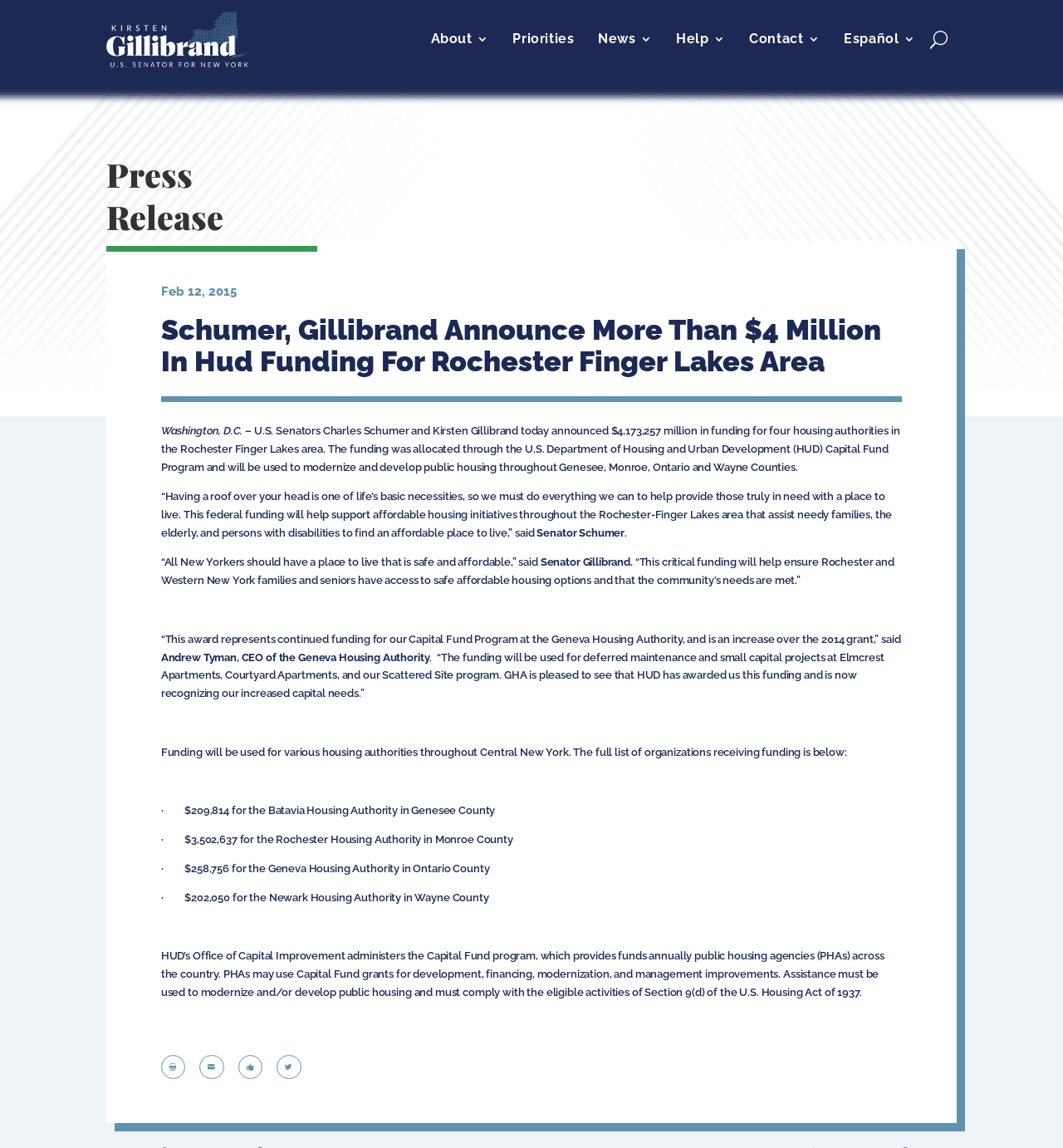Please specify the bounding box coordinates of the area that should be clicked to accomplish the following instruction: "Read the press release". The coordinates should consist of four float numbers between 0 and 1, i.e., [left, top, right, bottom].

[0.1, 0.133, 0.298, 0.214]